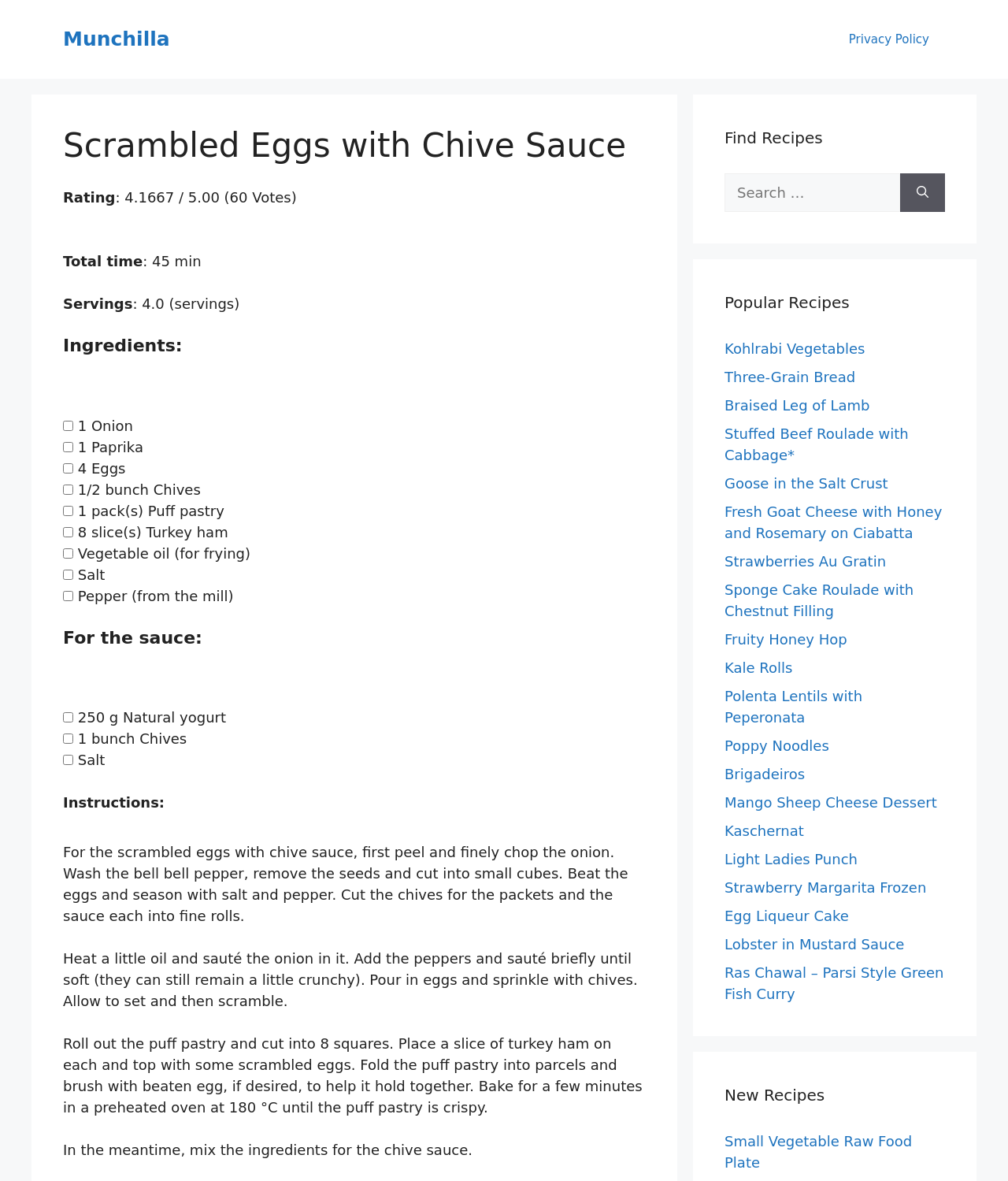Generate the text of the webpage's primary heading.

Scrambled Eggs with Chive Sauce